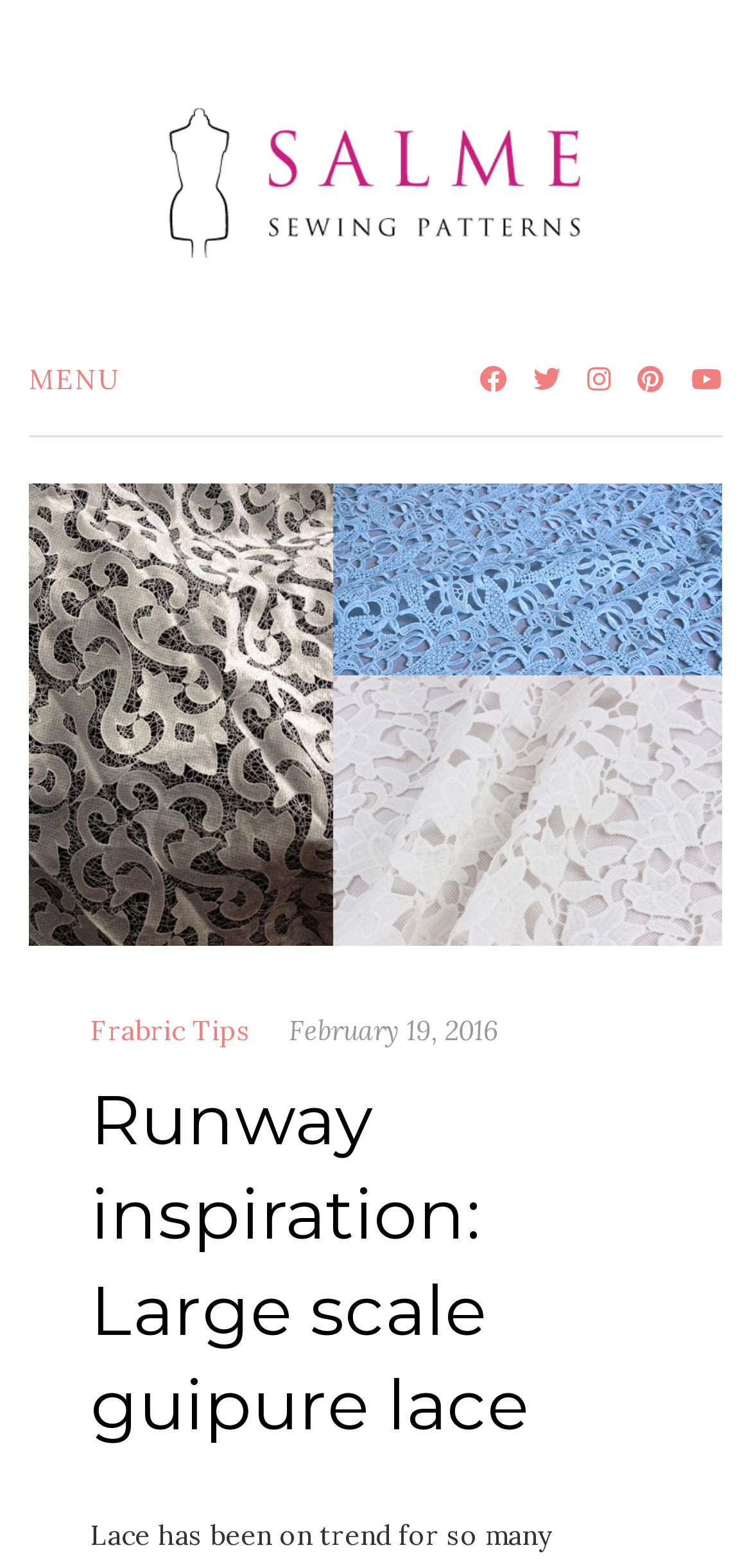What is the date of the blog post? From the image, respond with a single word or brief phrase.

February 19, 2016